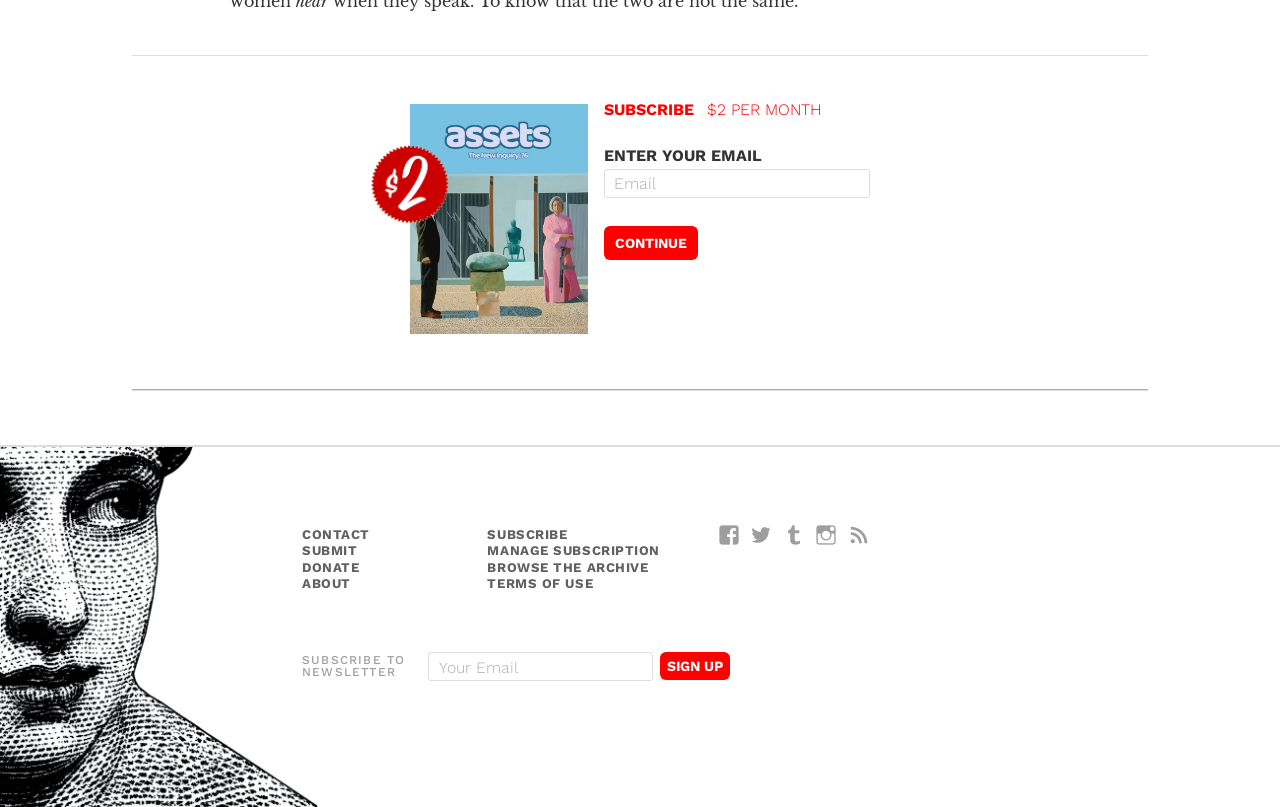Kindly determine the bounding box coordinates for the clickable area to achieve the given instruction: "Enter email".

[0.472, 0.209, 0.68, 0.245]